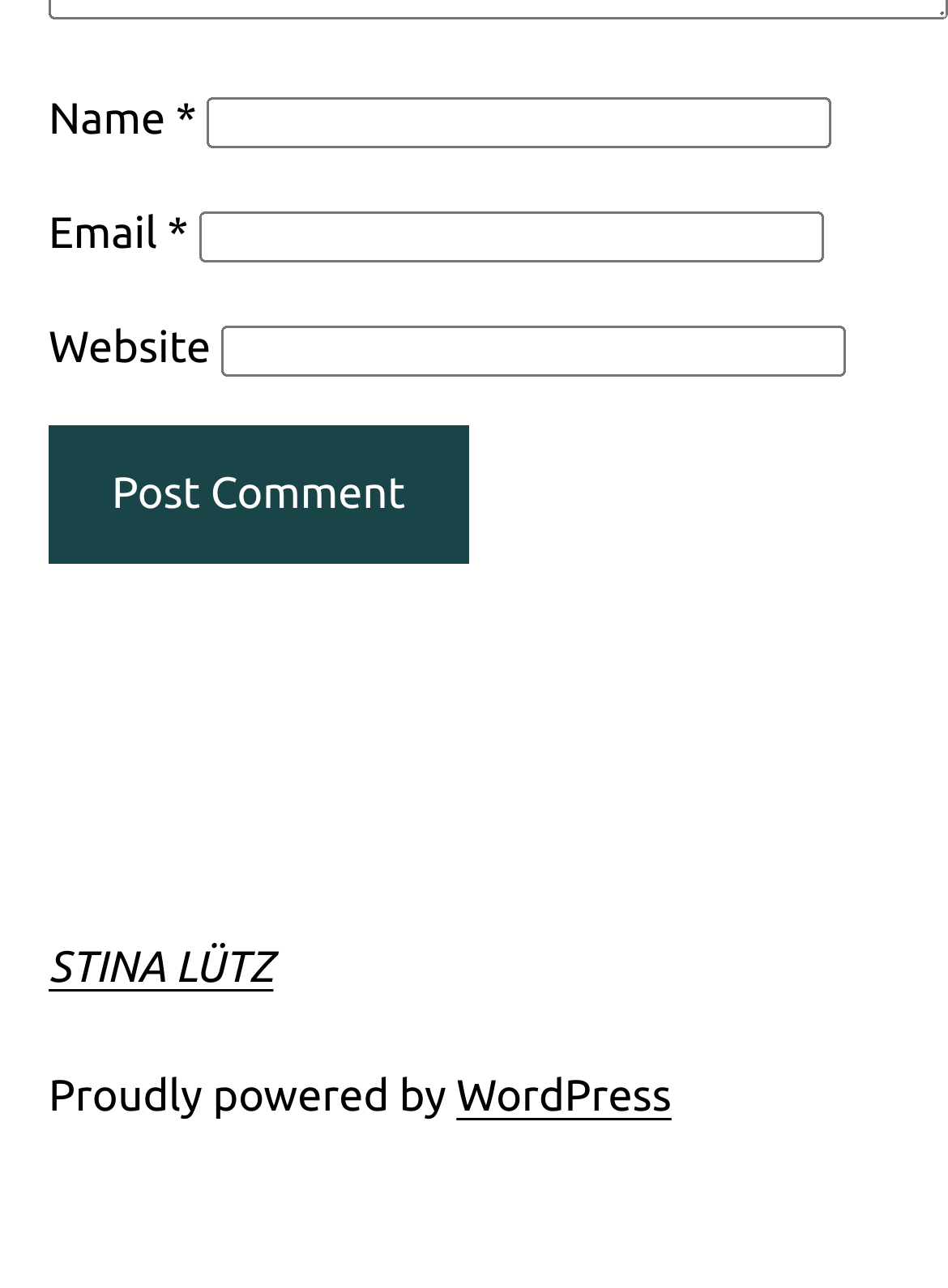Extract the bounding box coordinates for the HTML element that matches this description: "parent_node: Website name="url"". The coordinates should be four float numbers between 0 and 1, i.e., [left, top, right, bottom].

[0.233, 0.252, 0.892, 0.292]